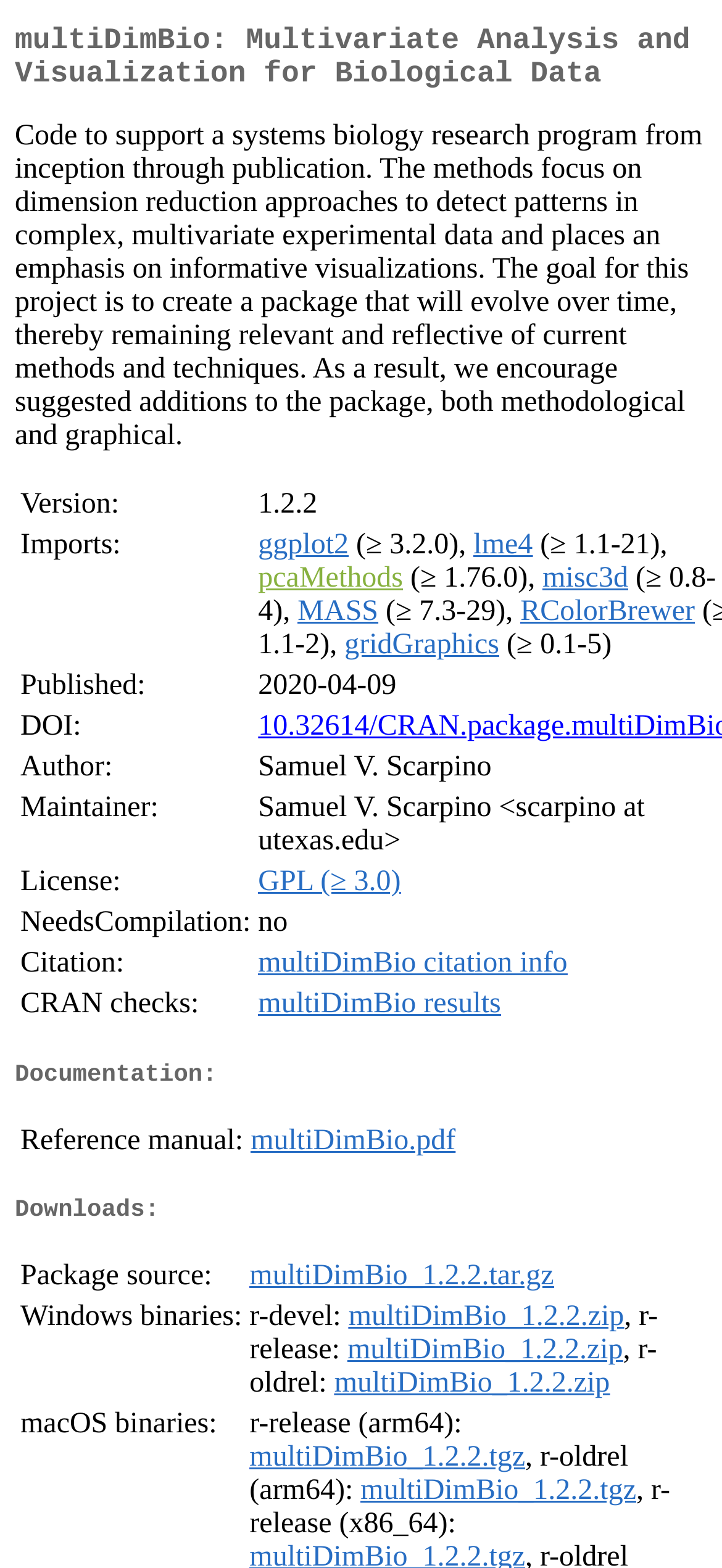Please identify the bounding box coordinates of where to click in order to follow the instruction: "View citation information".

[0.358, 0.605, 0.786, 0.625]